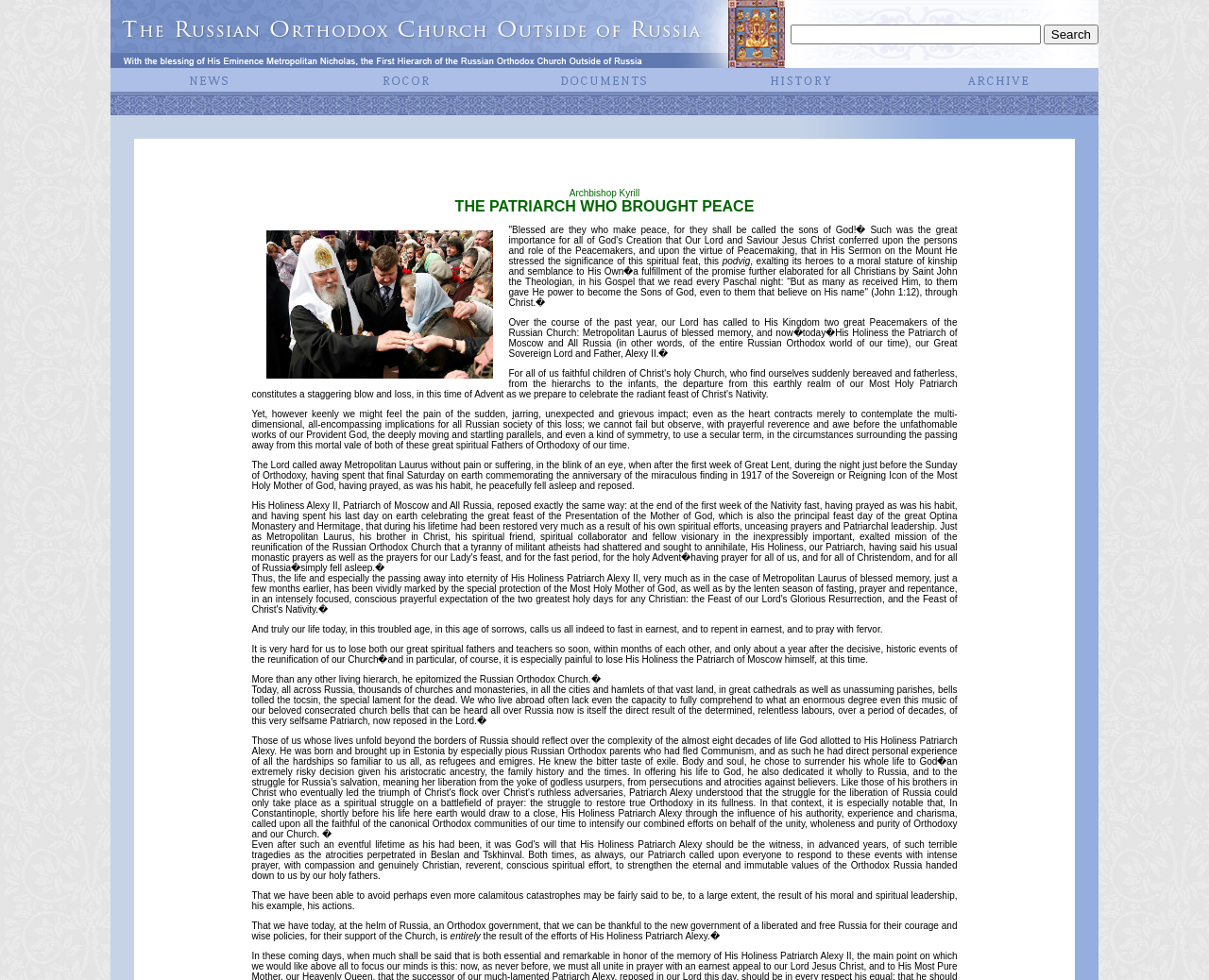Based on the element description: "parent_node: All", identify the bounding box coordinates for this UI element. The coordinates must be four float numbers between 0 and 1, listed as [left, top, right, bottom].

[0.131, 0.081, 0.215, 0.092]